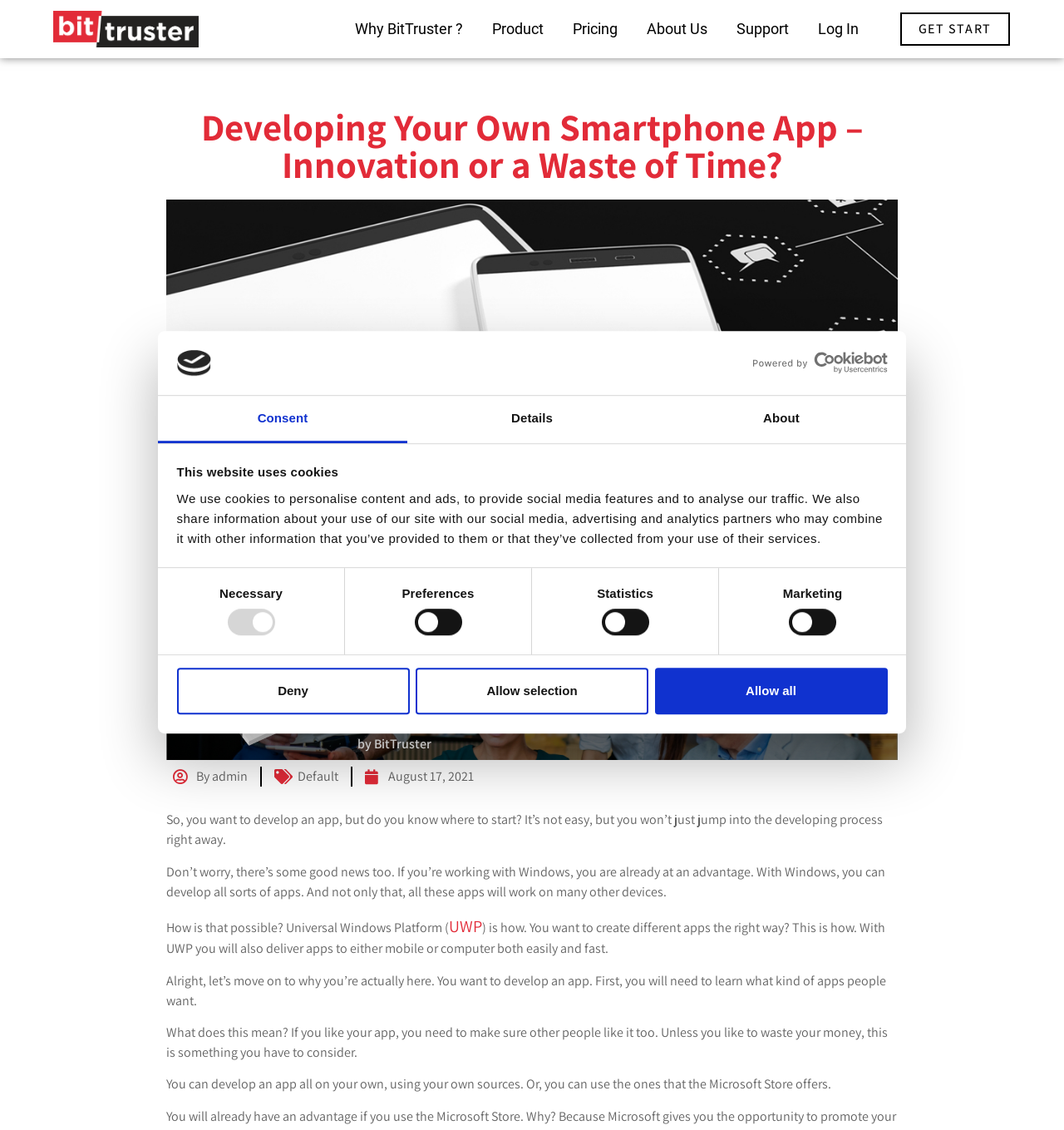Provide the bounding box coordinates of the HTML element described by the text: "By admin". The coordinates should be in the format [left, top, right, bottom] with values between 0 and 1.

[0.162, 0.679, 0.233, 0.696]